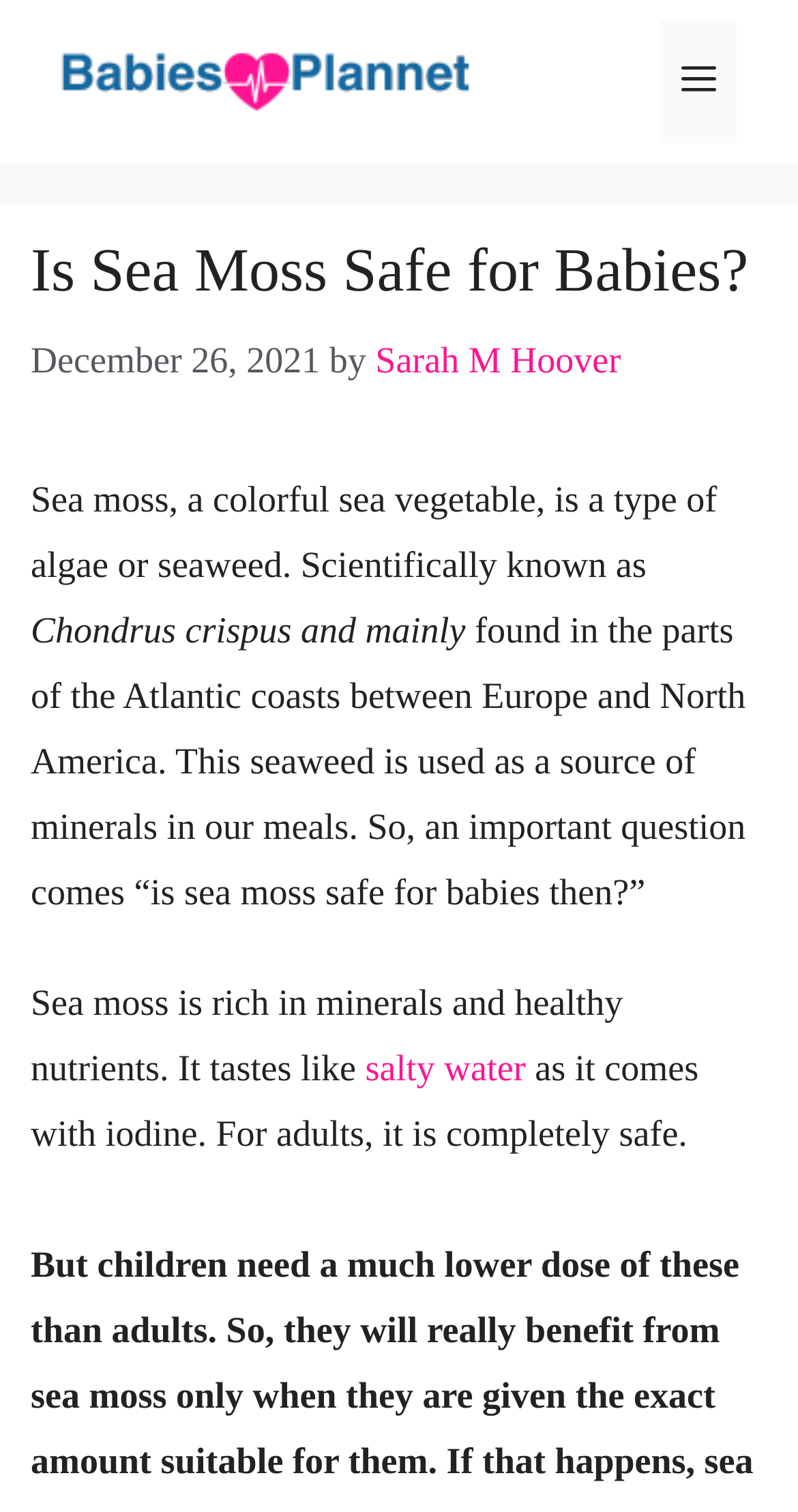Please give a succinct answer using a single word or phrase:
What is the name of the website?

Babiesplannet